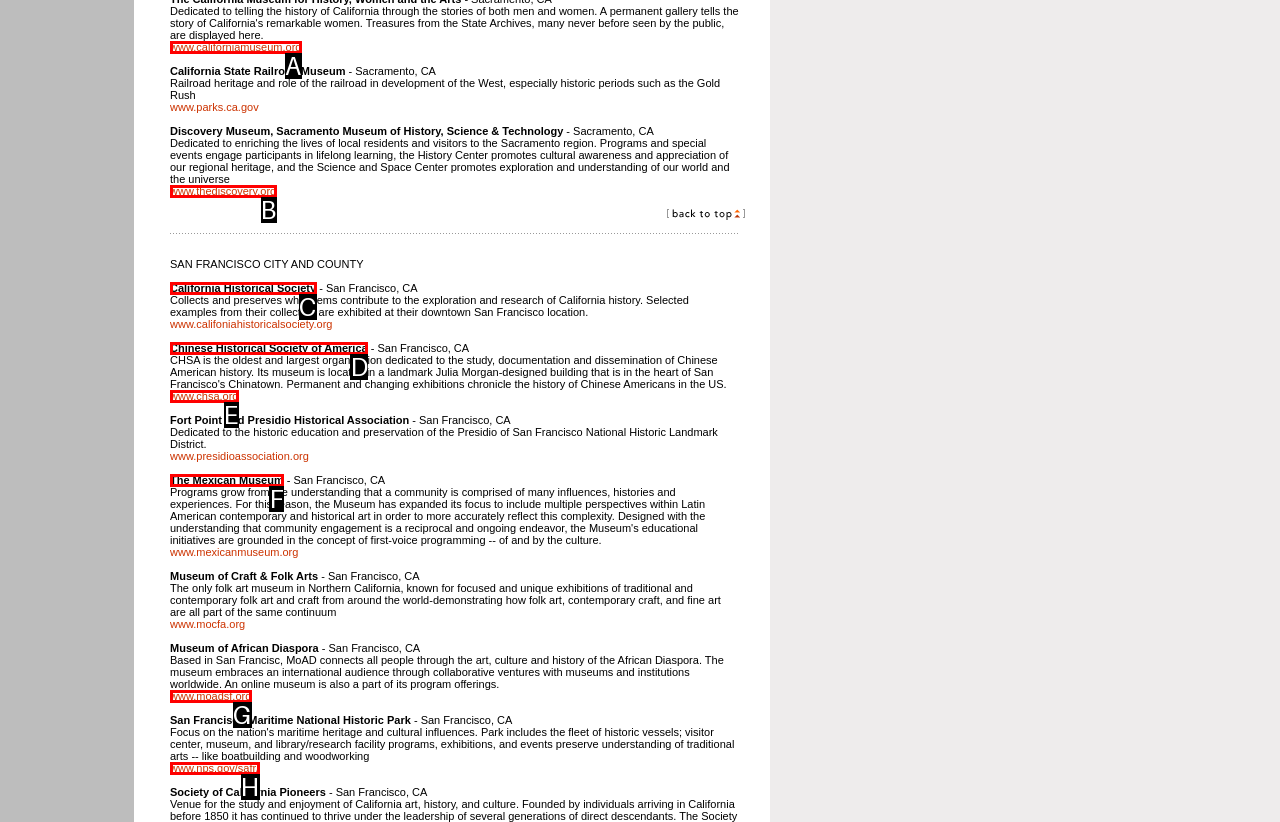Choose the HTML element that best fits the description: Chinese Historical Society of America. Answer with the option's letter directly.

D